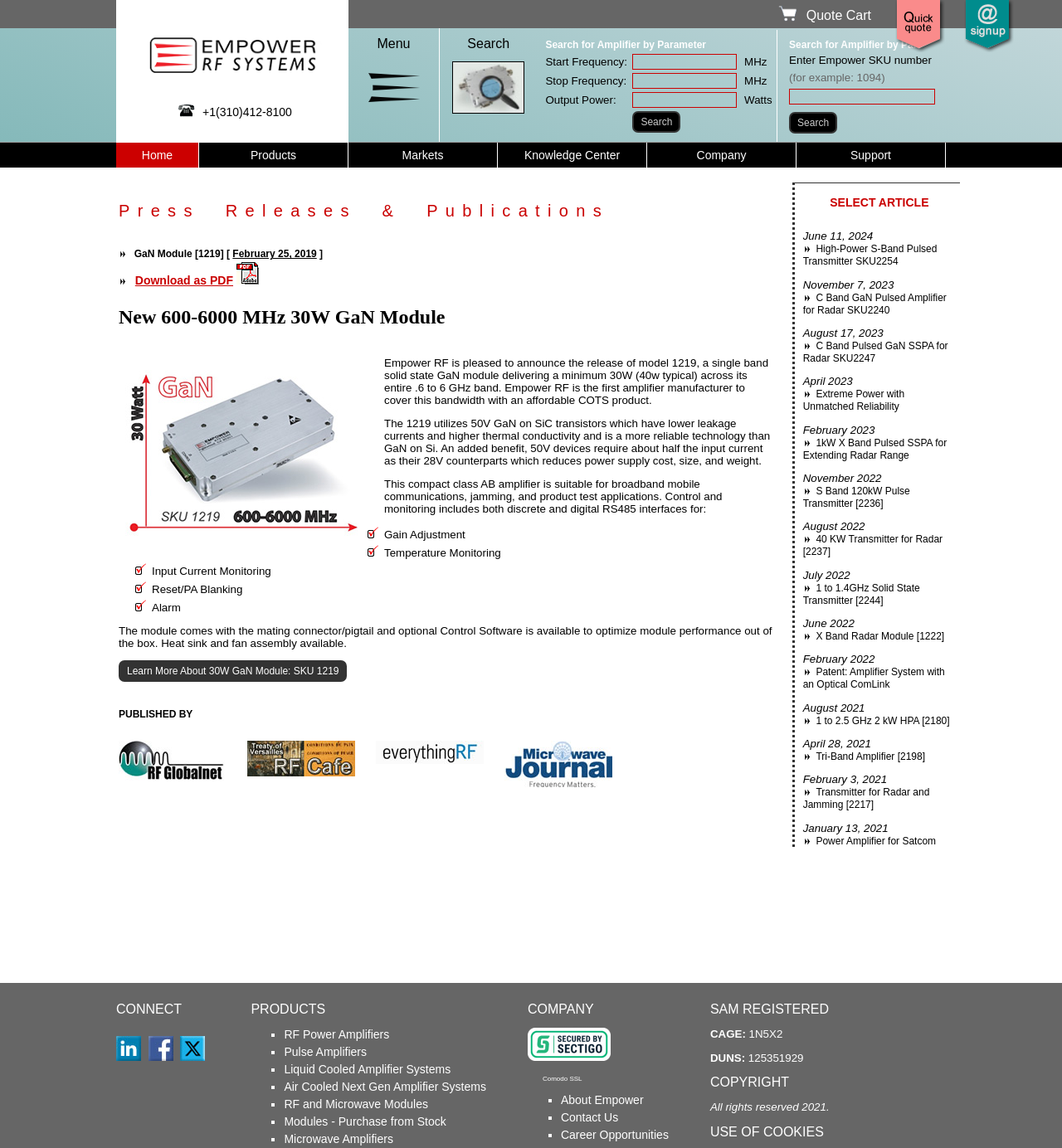Find the bounding box coordinates for the HTML element specified by: "Search".

[0.426, 0.032, 0.494, 0.101]